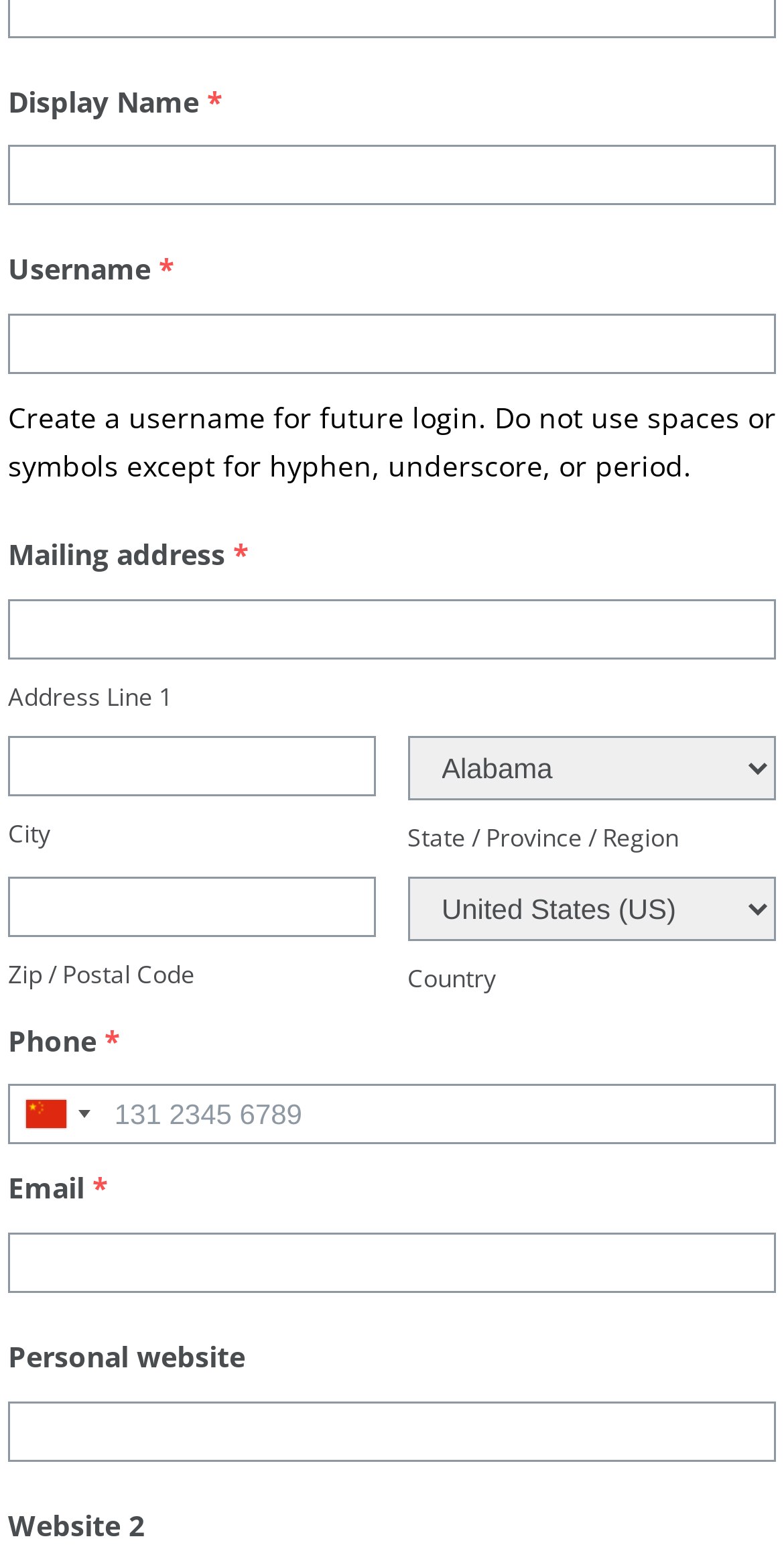Highlight the bounding box coordinates of the element that should be clicked to carry out the following instruction: "Read about industrial asphalt paving". The coordinates must be given as four float numbers ranging from 0 to 1, i.e., [left, top, right, bottom].

None